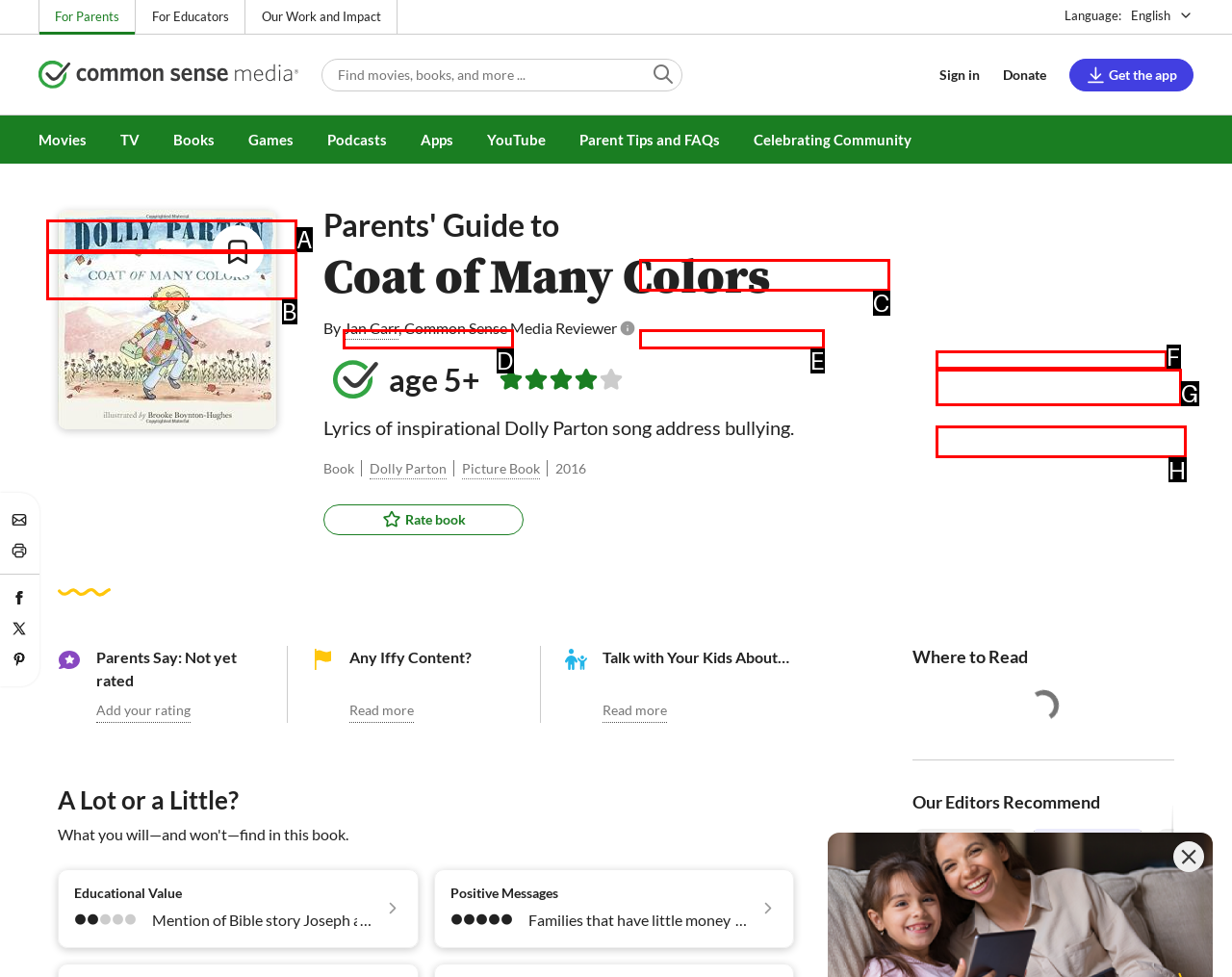From the provided options, pick the HTML element that matches the description: Snapchat. Respond with the letter corresponding to your choice.

C